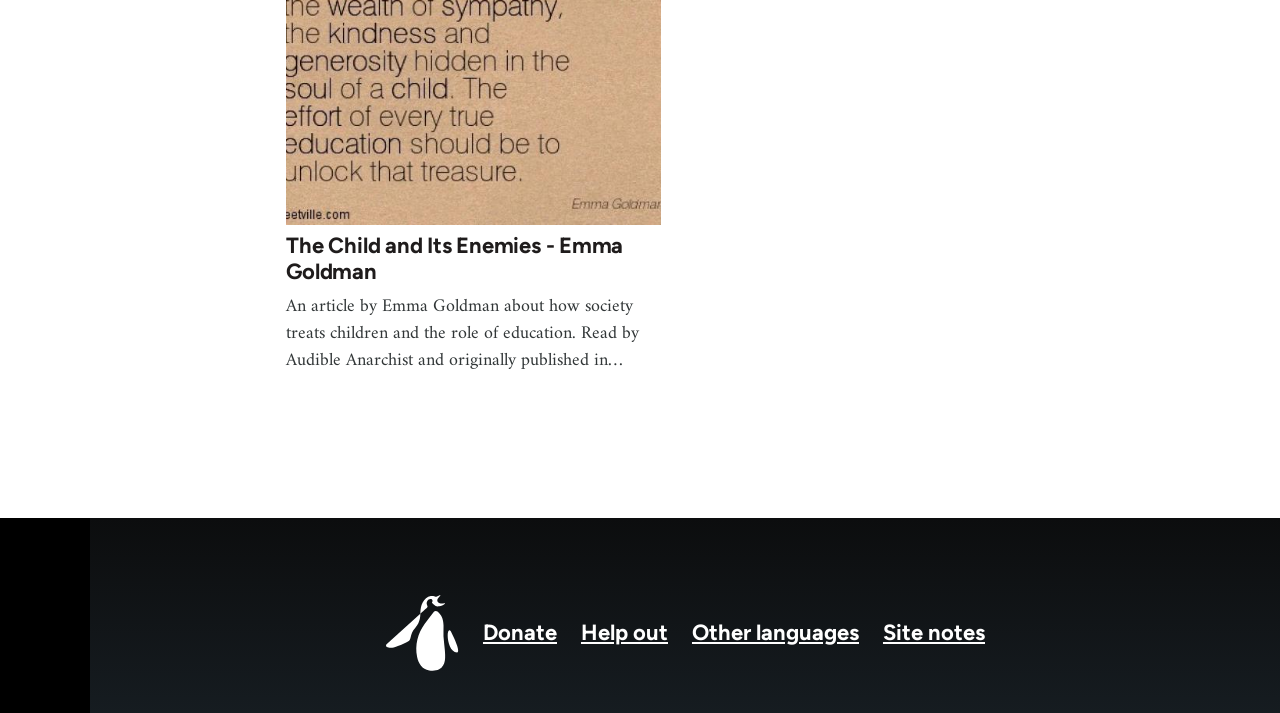Determine the bounding box coordinates for the HTML element mentioned in the following description: "Site notes". The coordinates should be a list of four floats ranging from 0 to 1, represented as [left, top, right, bottom].

[0.685, 0.835, 0.755, 0.87]